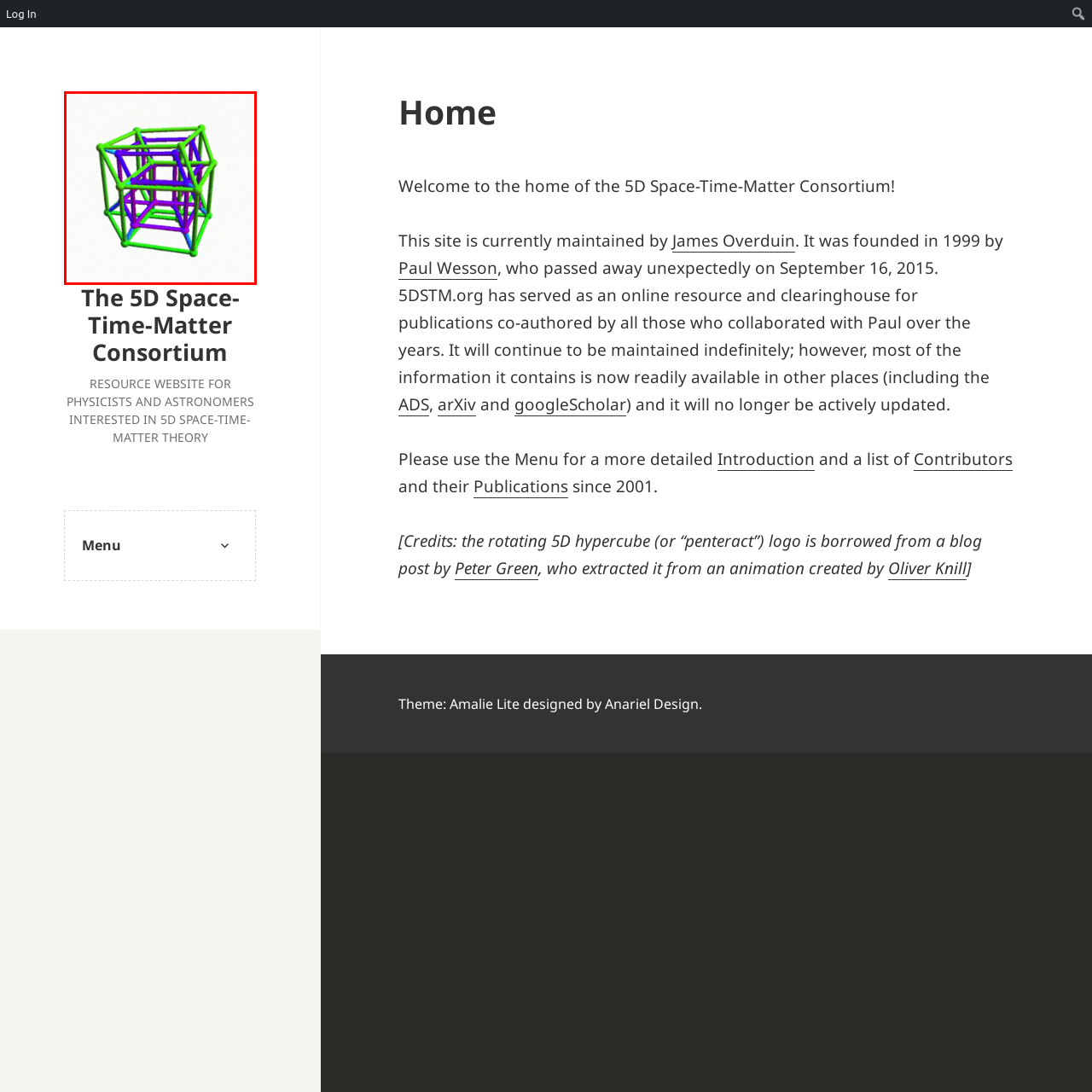Offer a comprehensive description of the image enclosed by the red box.

The image displays a vibrant 3D representation of a rotating hypercube, commonly known as a "penteract." This geometric shape is constructed from colorful lines, with distinct hues of green, purple, and blue, illustrating the complex interconnections of a five-dimensional object. The design emphasizes the multidimensional nature of 5D Space-Time-Matter theory, aligning with the thematic focus of the 5D Space-Time-Matter Consortium, which serves as a resource for physicists and astronomers exploring advanced concepts in theoretical physics. The hypnotic rotation of the hypercube invites viewers to contemplate the intricacies of higher dimensions and their implications in the realm of scientific inquiry.